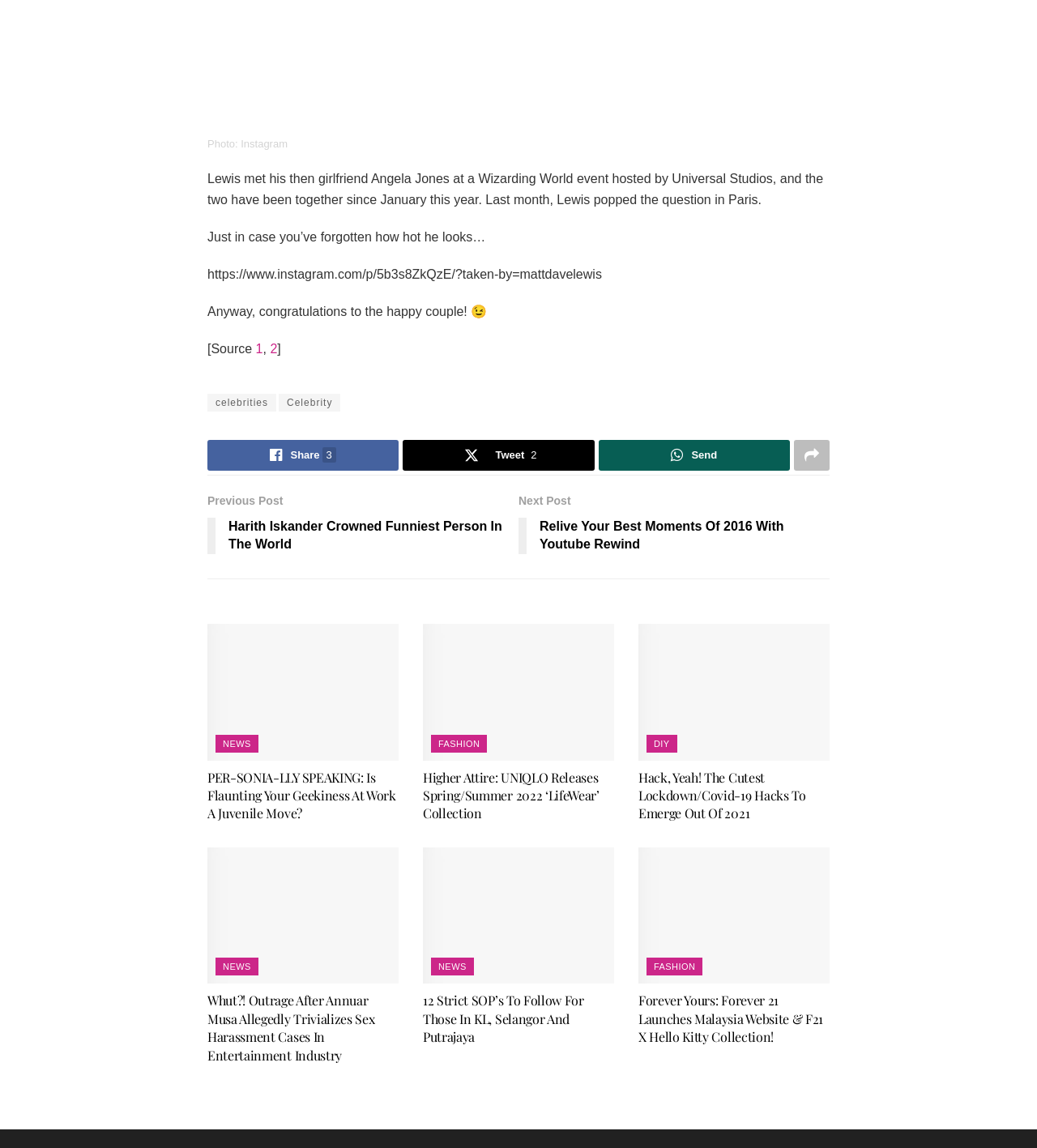Find the bounding box coordinates for the area that must be clicked to perform this action: "Share the post on social media".

[0.2, 0.383, 0.385, 0.41]